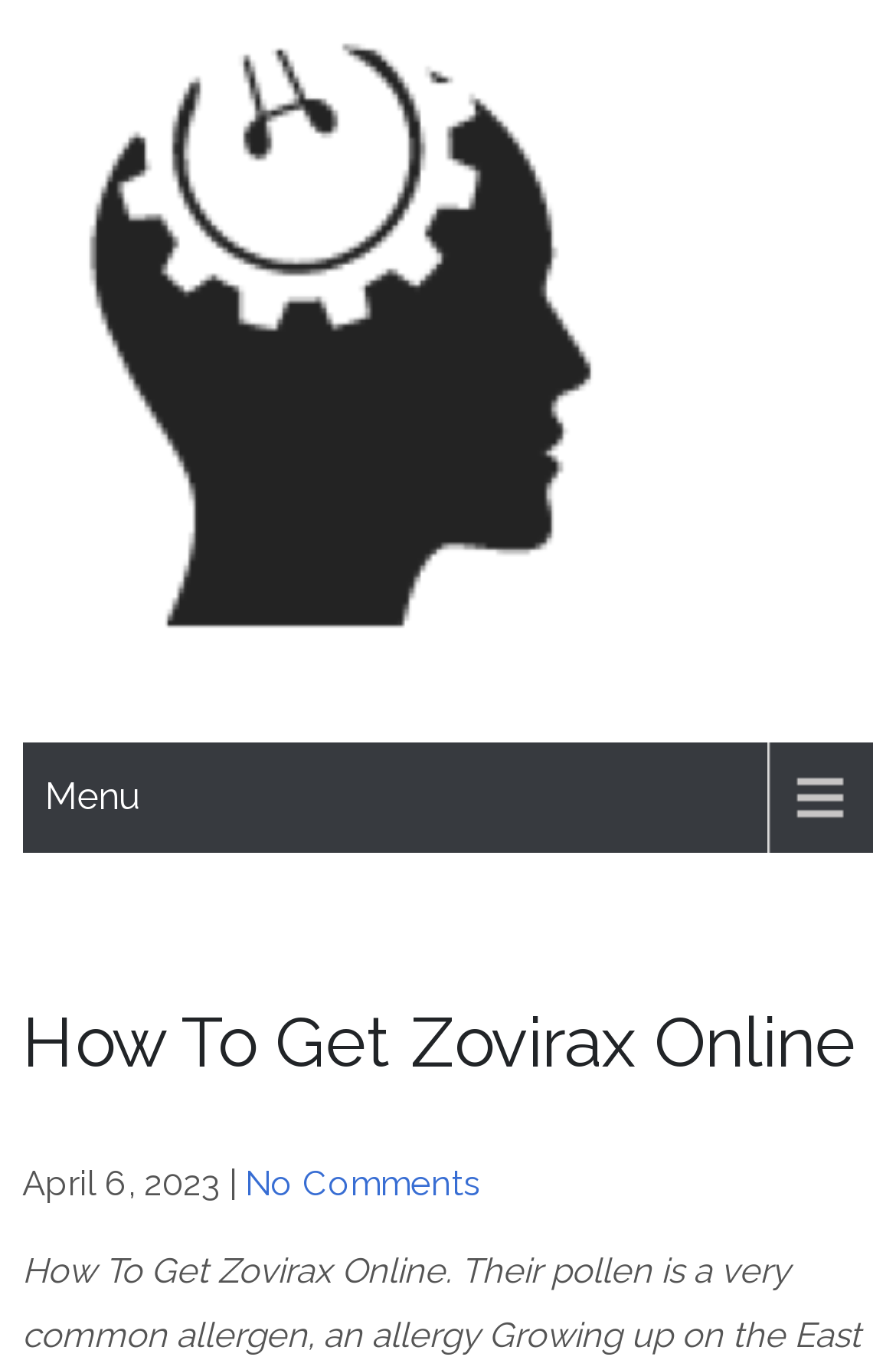Please provide a detailed answer to the question below based on the screenshot: 
What is the name of the website?

I found the name of the website by looking at the link element at the top of the page that says 'Crazy Hermit', which is also accompanied by an image with the same name.